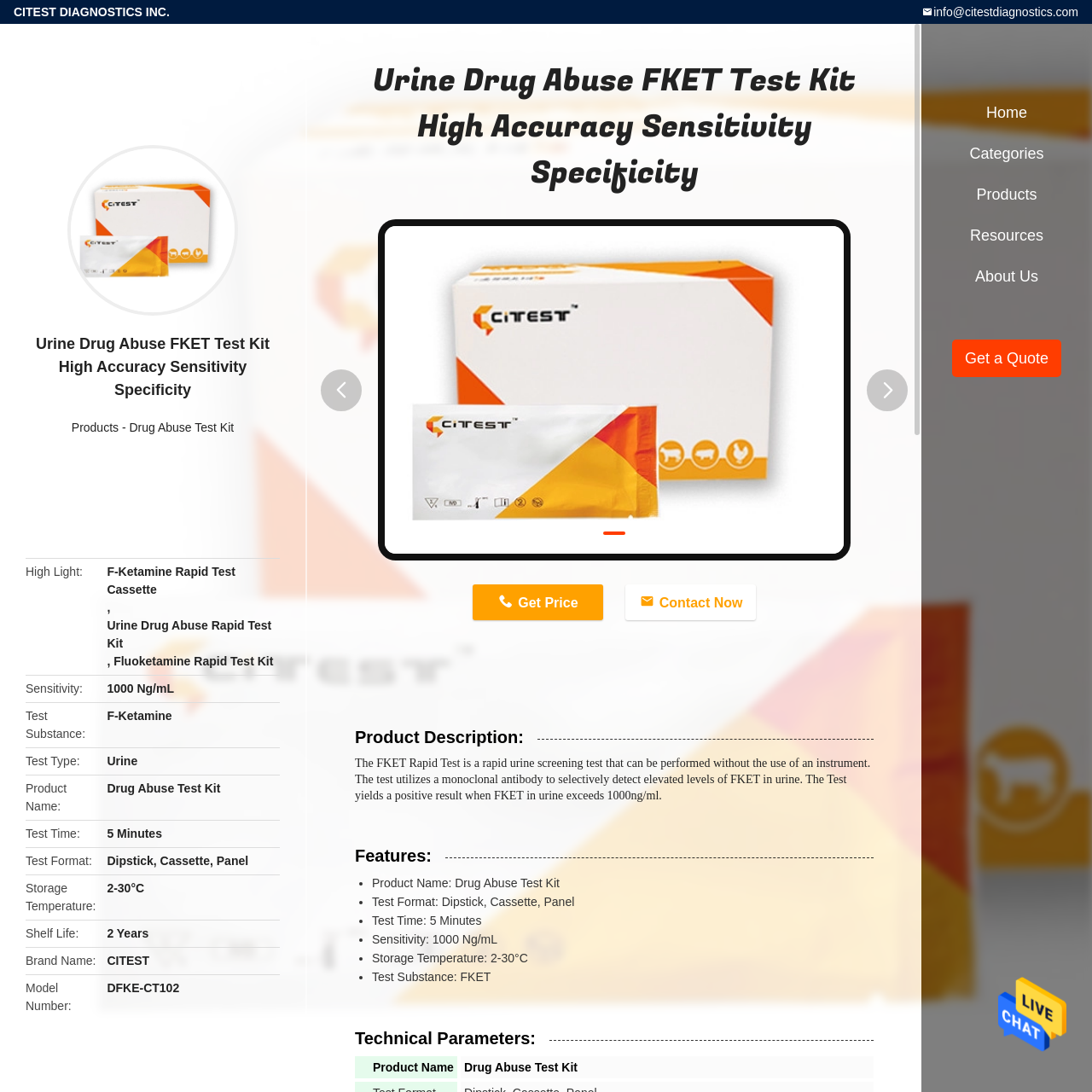Using the image highlighted in the red border, answer the following question concisely with a word or phrase:
What formats is the test compatible with?

Dipstick, cassette, and panel